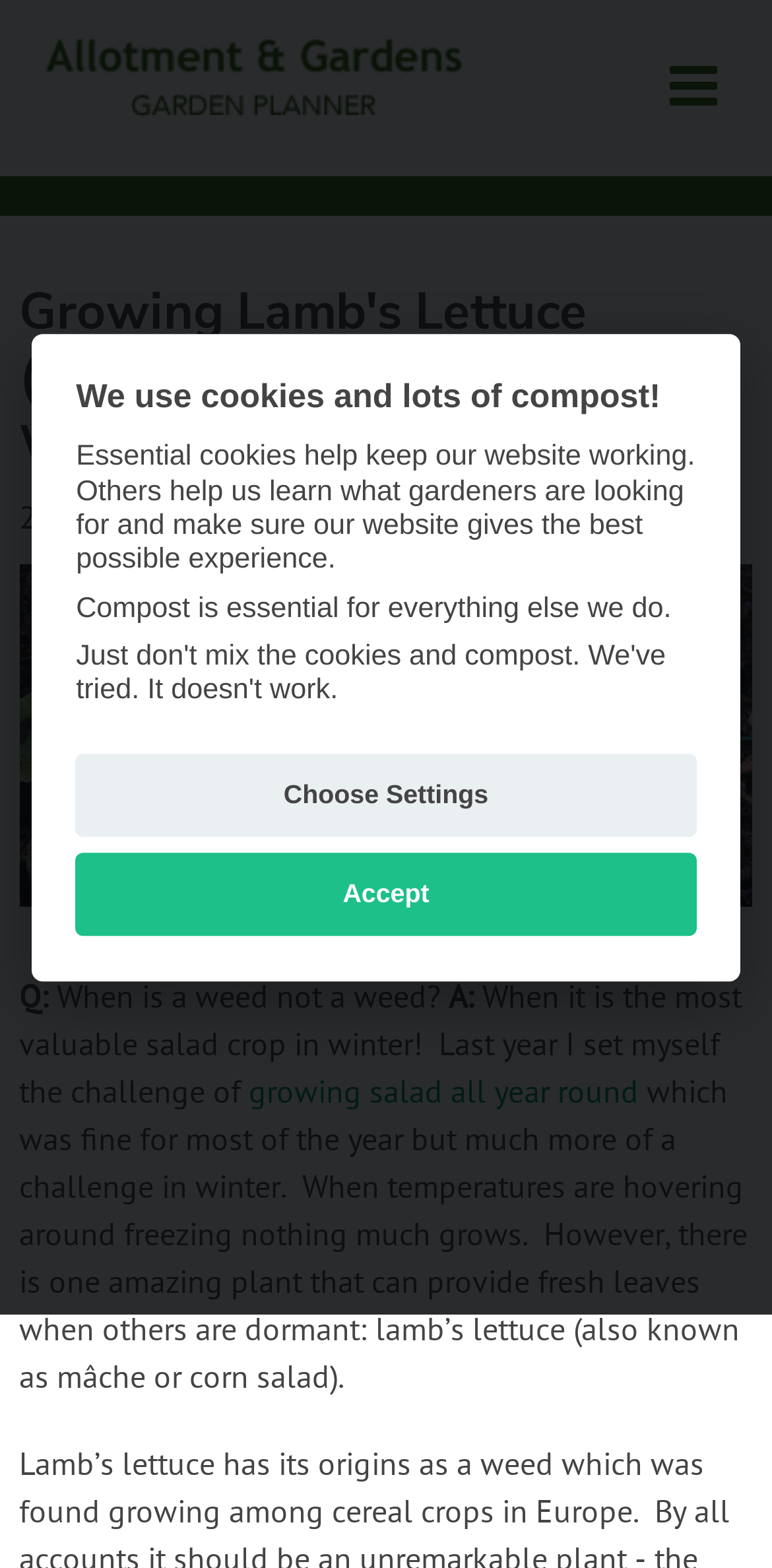Show the bounding box coordinates of the element that should be clicked to complete the task: "Click the 'Login' link".

[0.026, 0.436, 0.974, 0.491]